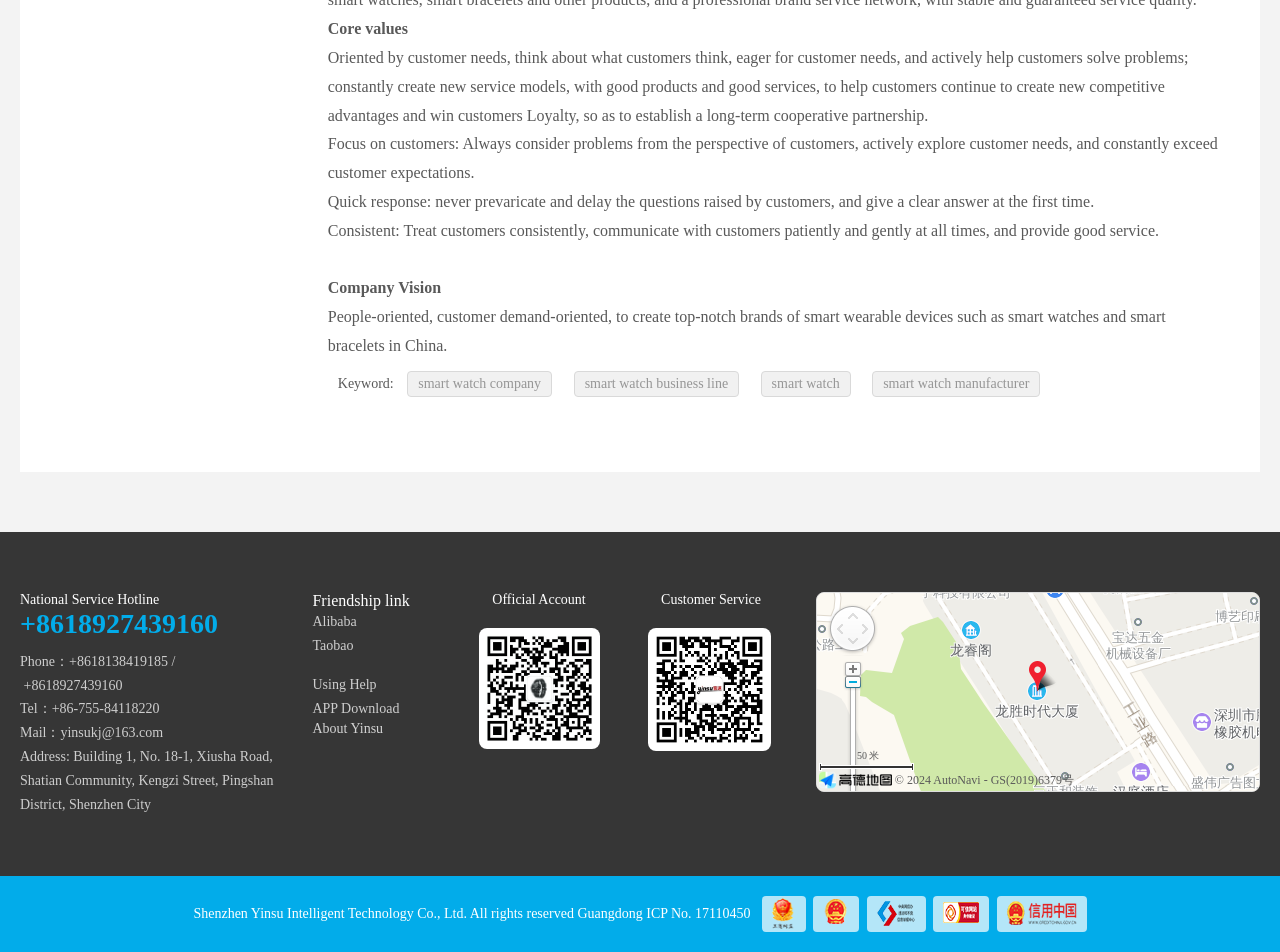Provide your answer in one word or a succinct phrase for the question: 
What is the company's address?

Building 1, No. 18-1, Xiusha Road, Shatian Community, Kengzi Street, Pingshan District, Shenzhen City